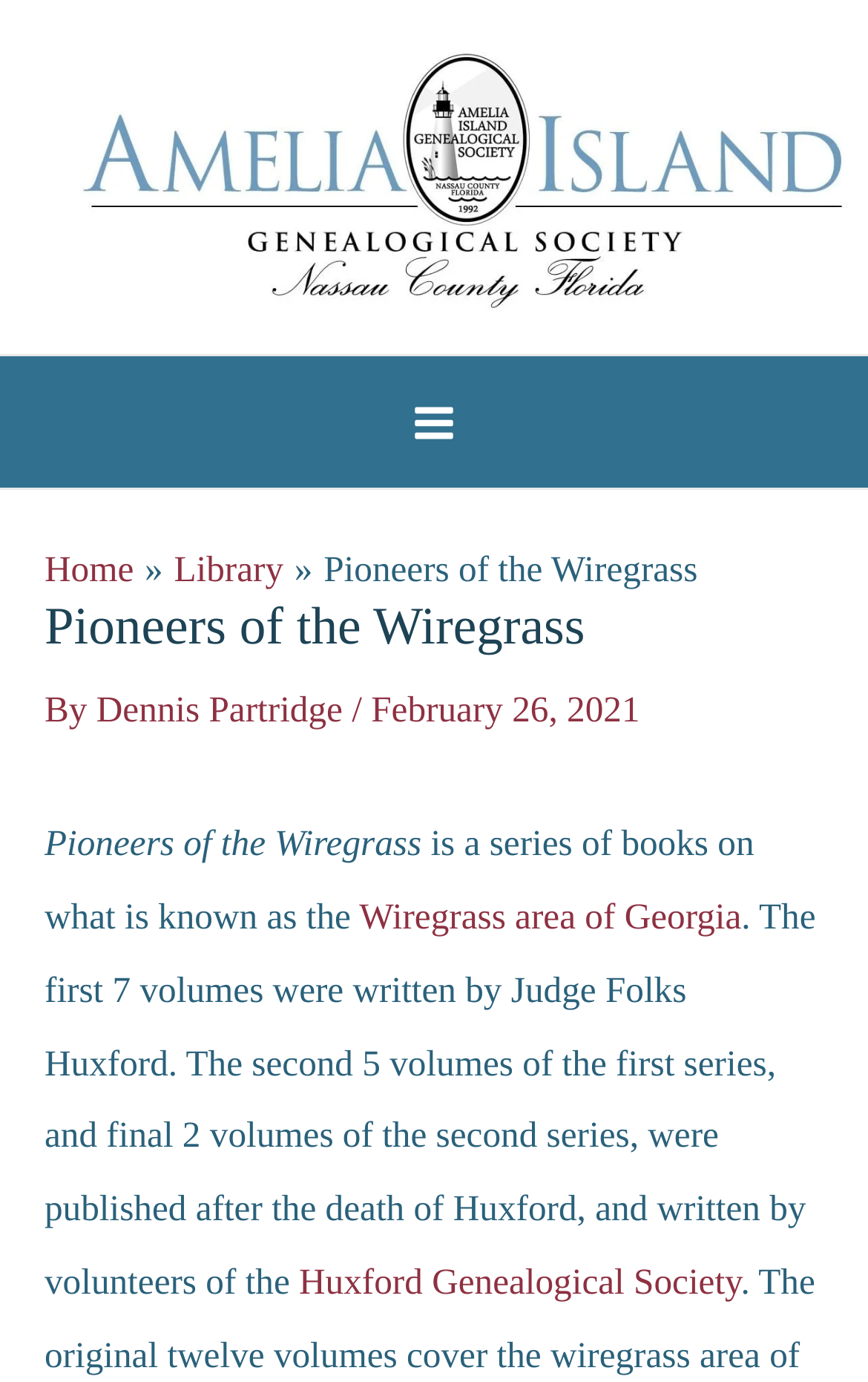Using the information shown in the image, answer the question with as much detail as possible: What is the name of the genealogical society mentioned on the webpage?

I found this information by looking at the link text on the webpage, specifically the link that says 'Huxford Genealogical Society'.